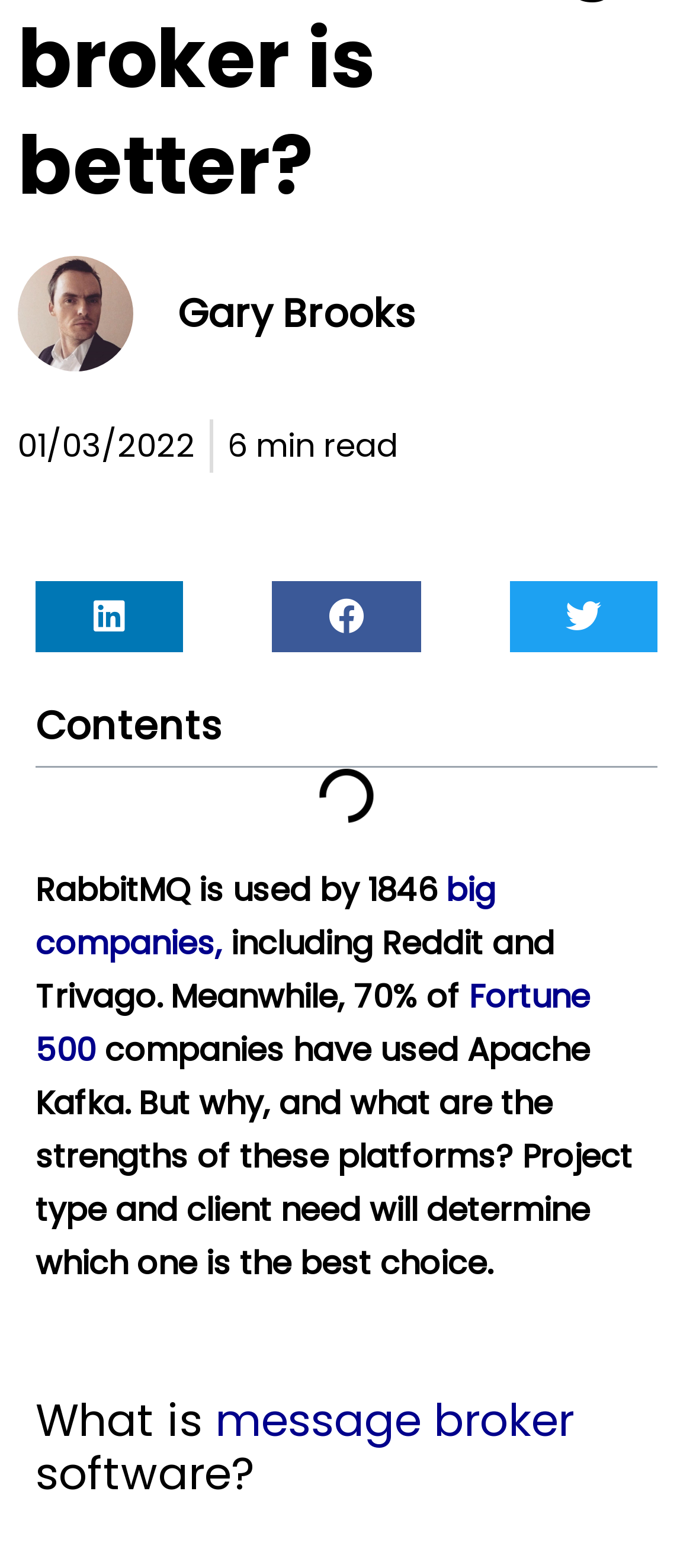Who is the author of the article?
Please provide a single word or phrase based on the screenshot.

Gary Brooks